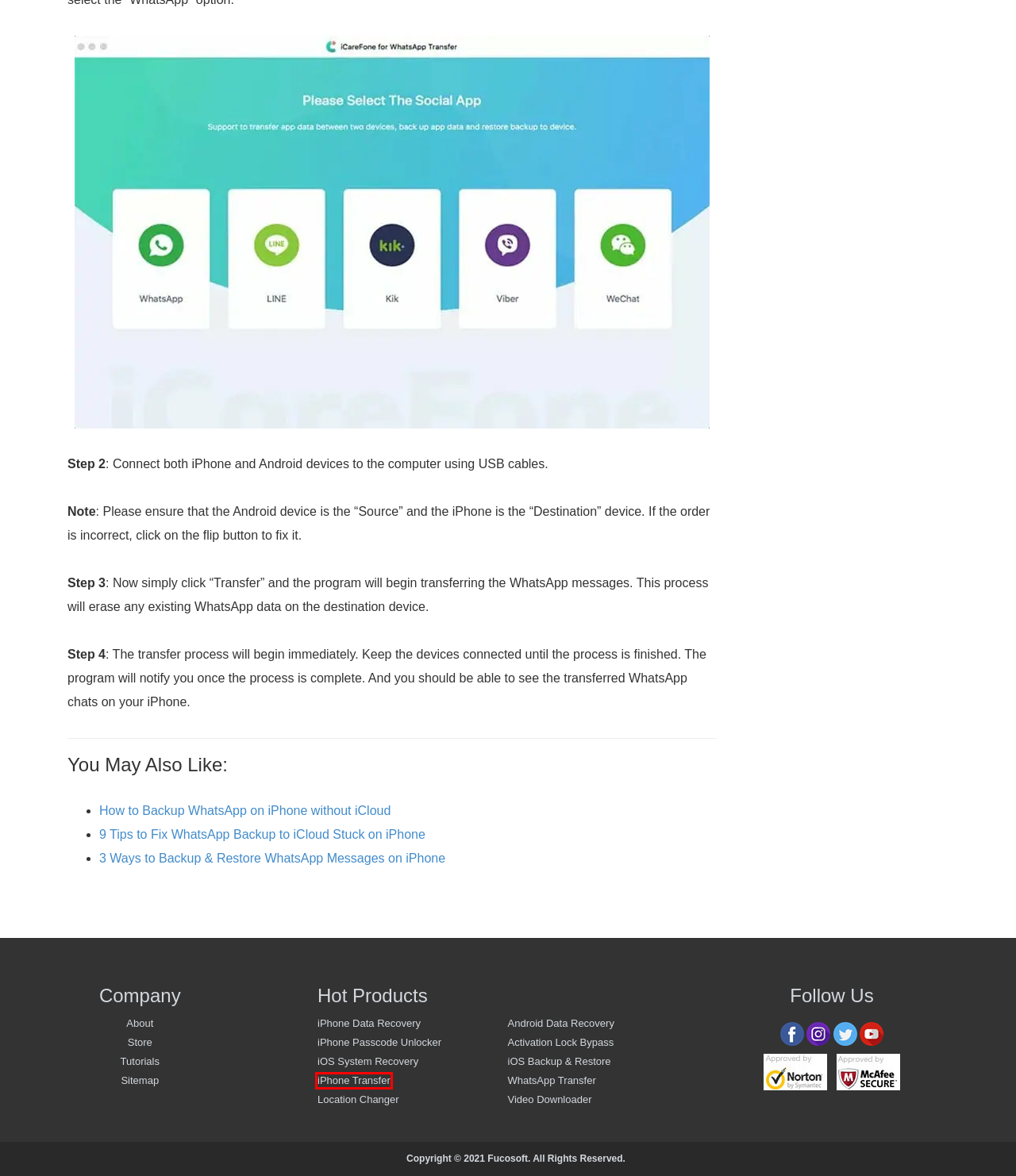Look at the screenshot of a webpage that includes a red bounding box around a UI element. Select the most appropriate webpage description that matches the page seen after clicking the highlighted element. Here are the candidates:
A. Fucosoft iOS Backup & Restore: Backup and Restore iPhone Data Selectively
B. 13 Best Ways to Fix iMessage Is Signed Out Error on iPhone[2023]
C. Fucosot Activation Lock Bypass - Best iCloud Activation Lock Bypass Tool
D. Fucosoft iPhone Transfer - Transfer iPhone Photos, Music, Contacts and More Flexibly
E. Fucosoft Video Downloader - Download HD/4K Videos from YouTube
F. [3 Ways] How to Recover Data after Factory Reset Android
G. 10 Tips to Fix iMessage Not Syncing on Mac [2022]
H. Fucosoft Resource Center

D